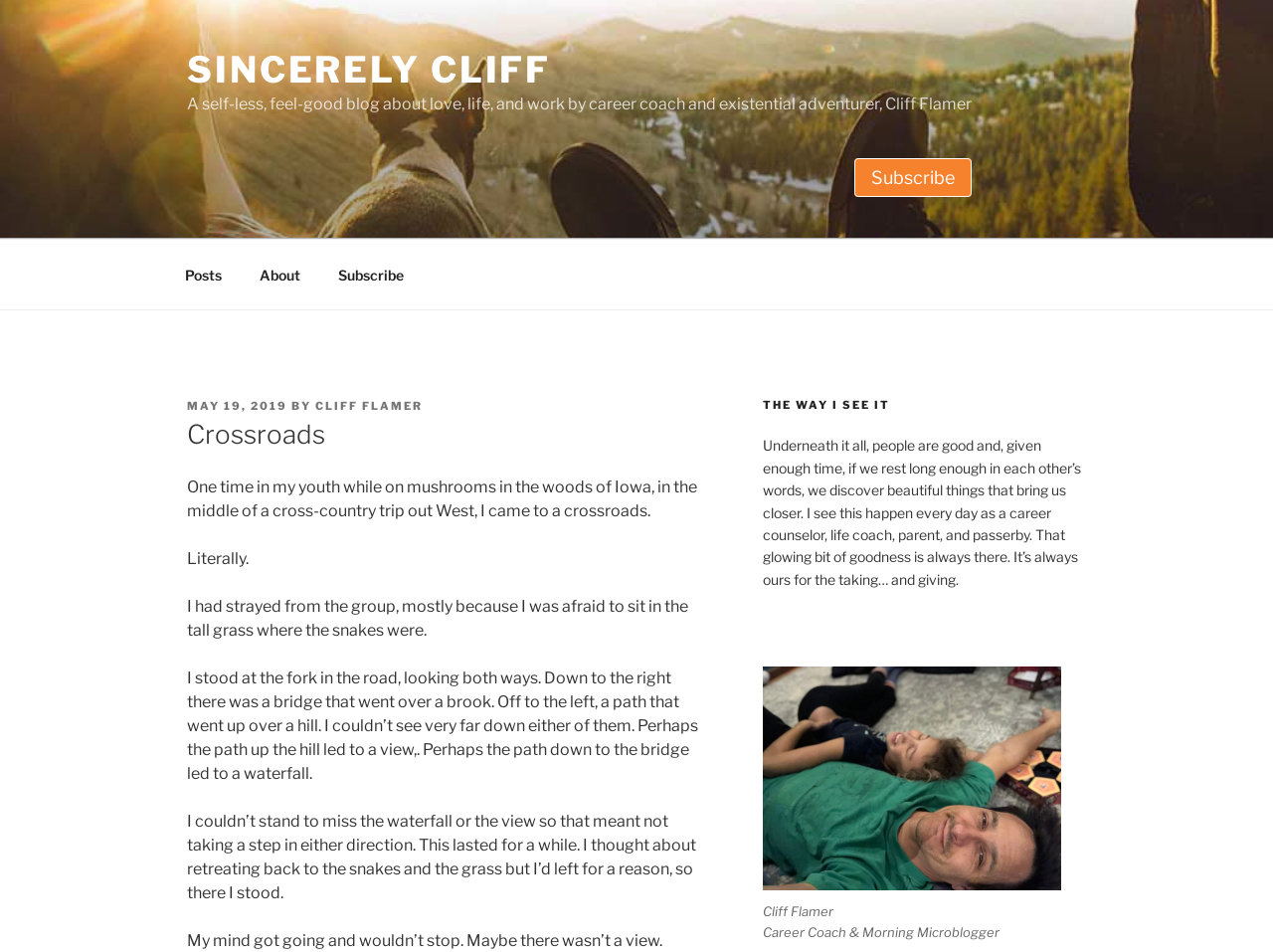Identify the bounding box coordinates for the UI element that matches this description: "May 19, 2019May 7, 2019".

[0.147, 0.419, 0.226, 0.434]